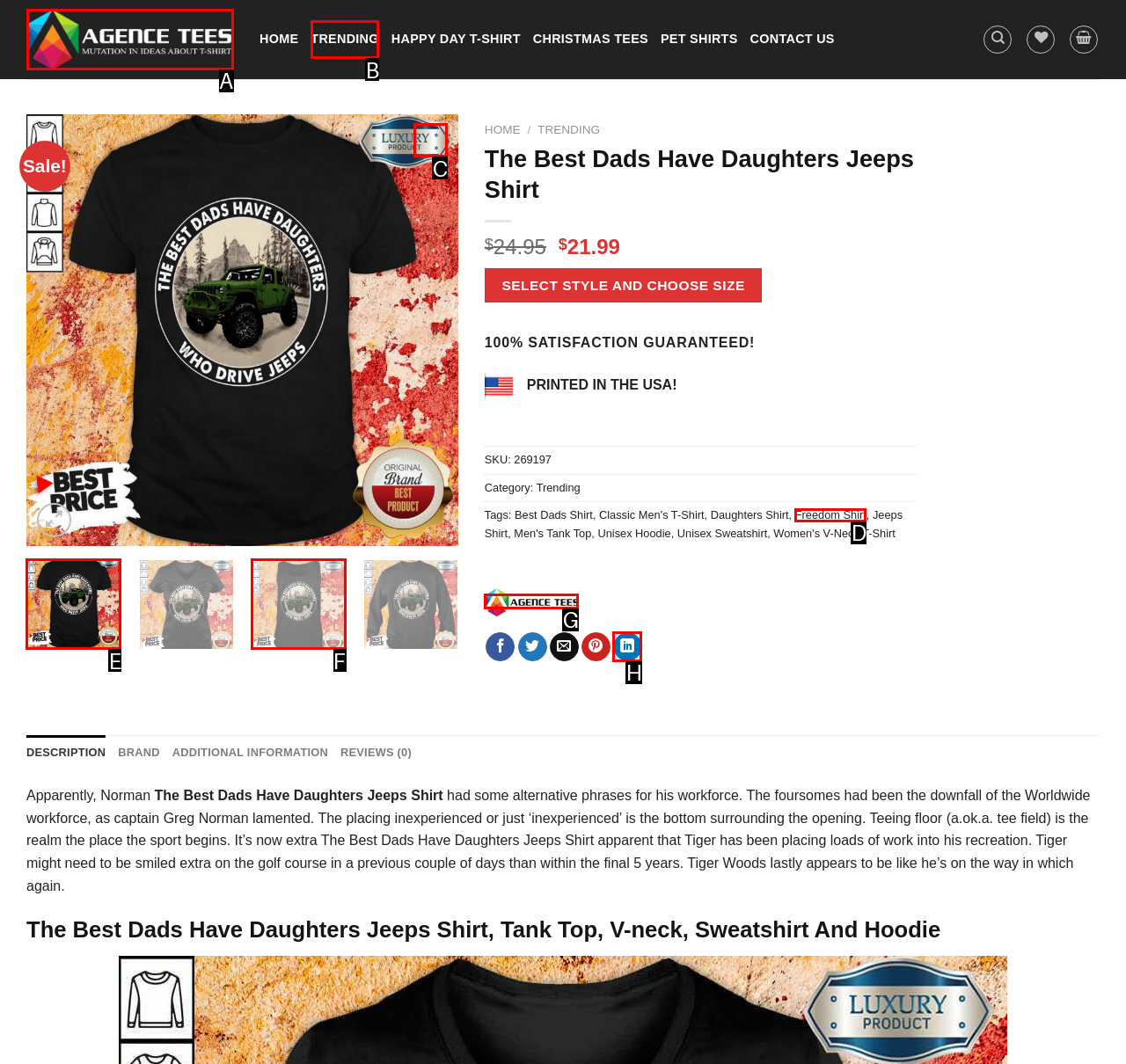With the description: parent_node: Add to wishlist aria-label="Wishlist", find the option that corresponds most closely and answer with its letter directly.

C